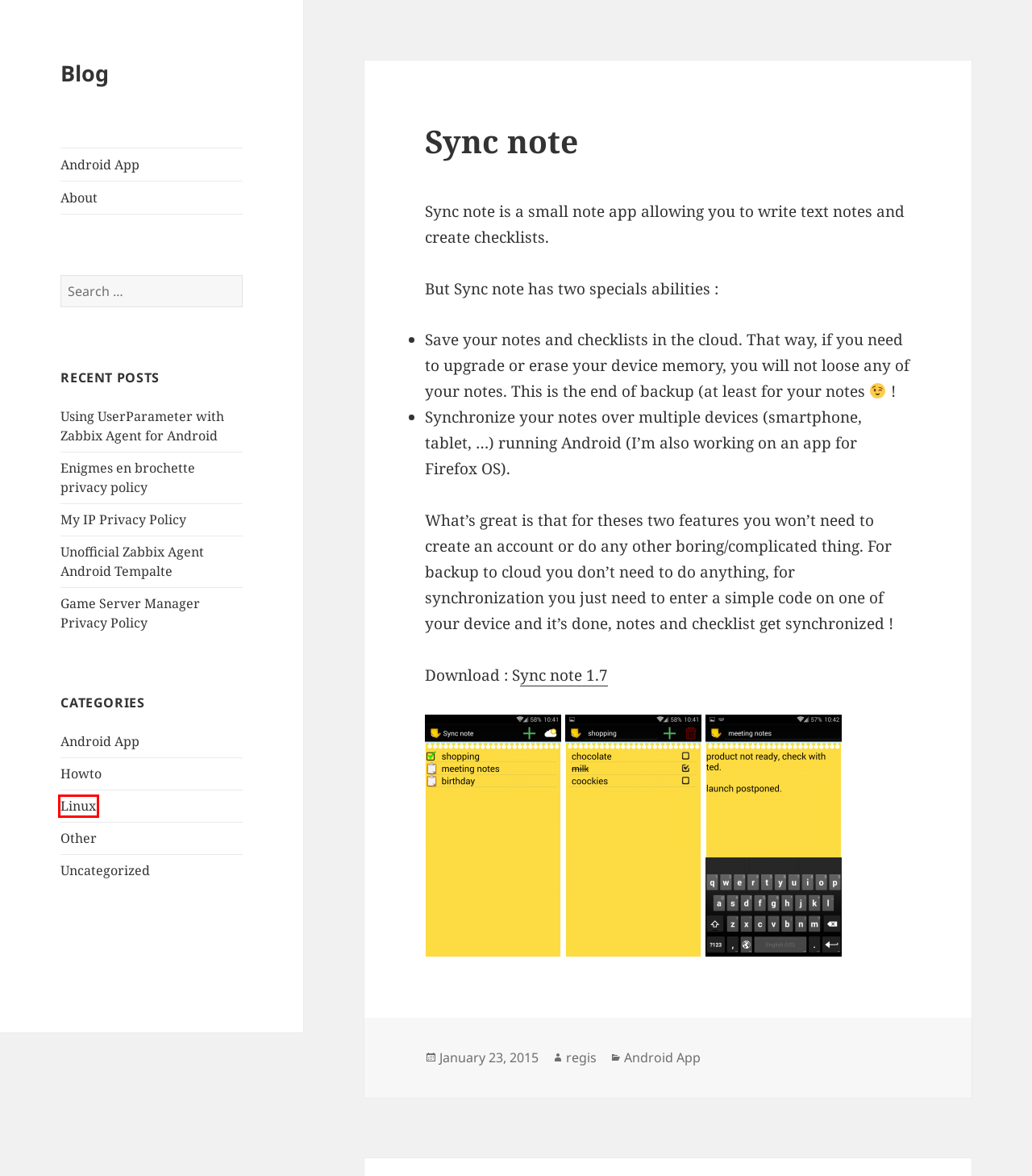You have a screenshot of a webpage, and a red bounding box highlights an element. Select the webpage description that best fits the new page after clicking the element within the bounding box. Options are:
A. Blog
B. Using UserParameter with Zabbix Agent for Android – Blog
C. Howto – Blog
D. Linux – Blog
E. Uncategorized – Blog
F. My IP Privacy Policy – Blog
G. Other – Blog
H. regis – Blog

D